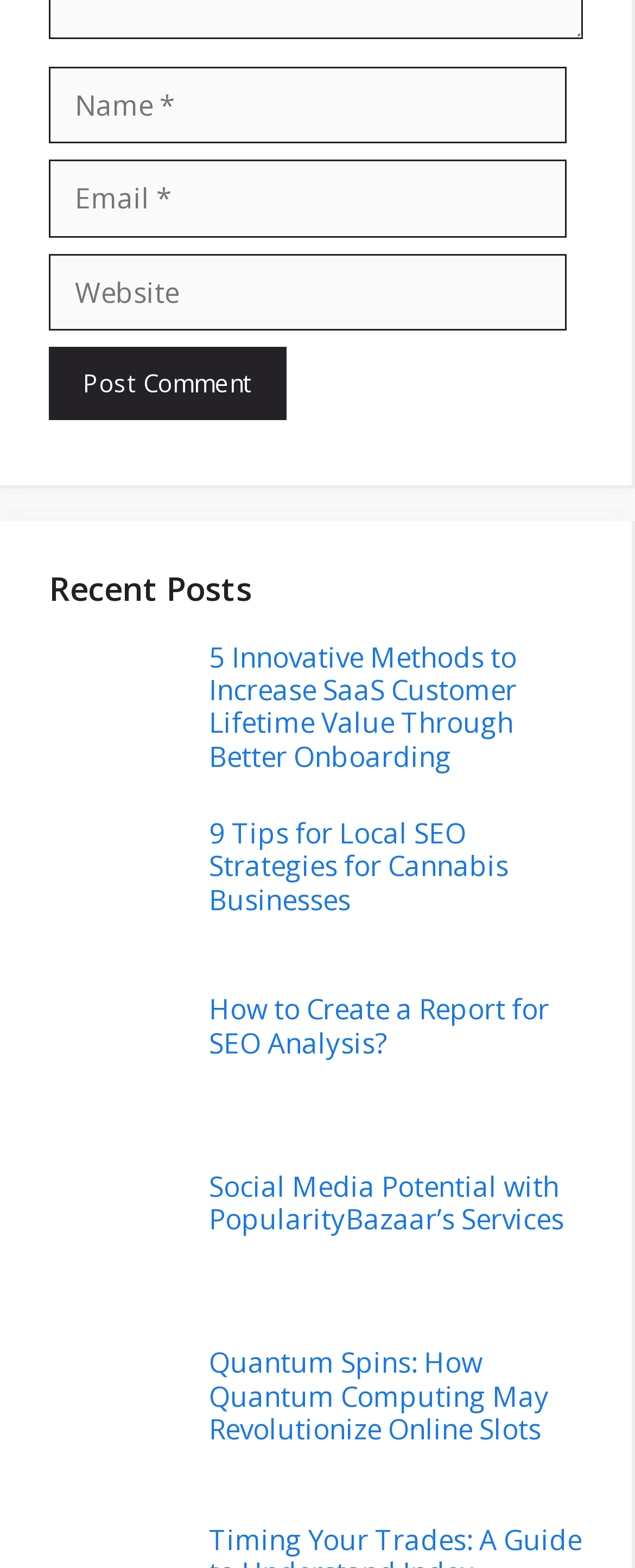Please find the bounding box coordinates of the section that needs to be clicked to achieve this instruction: "Click the 'Contact' heading".

None